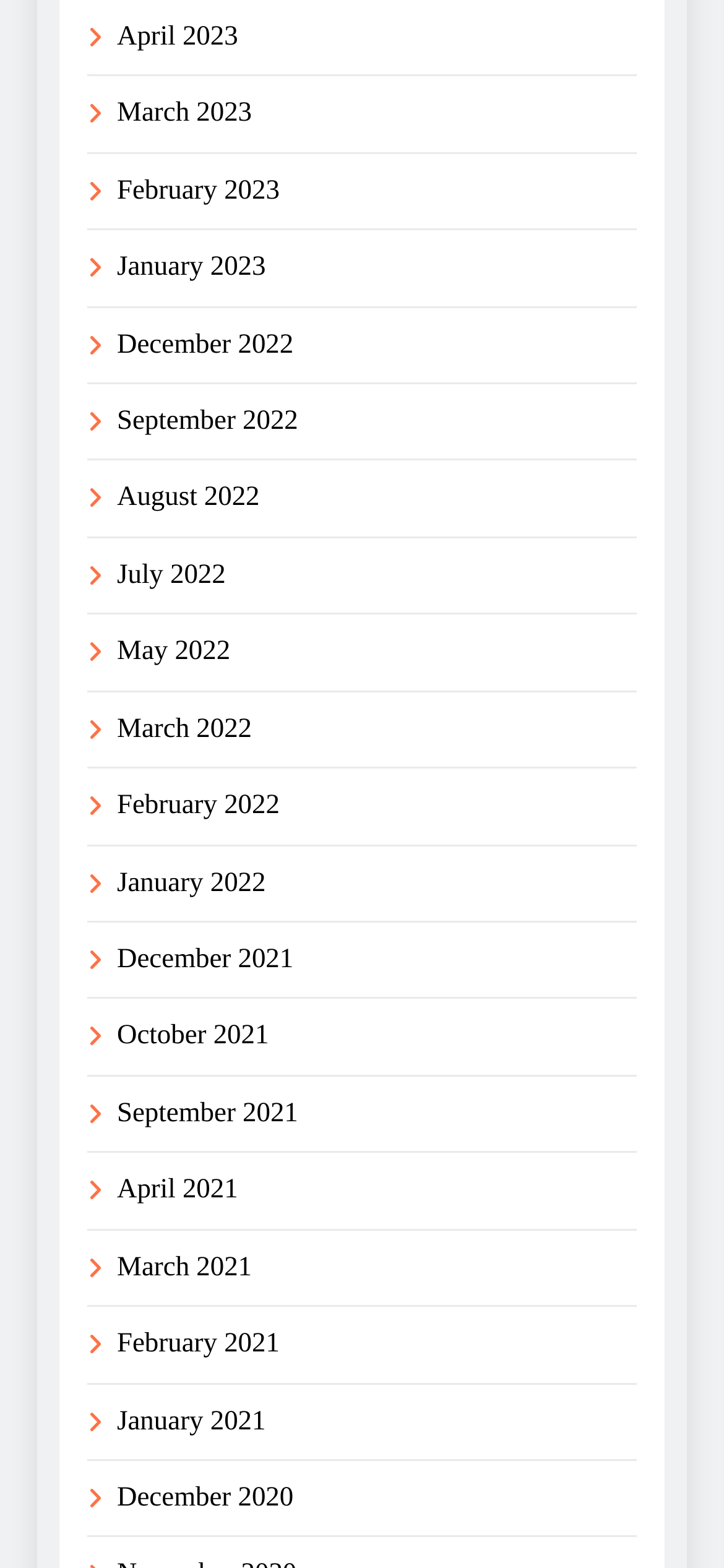Identify the bounding box coordinates of the clickable region necessary to fulfill the following instruction: "view April 2023". The bounding box coordinates should be four float numbers between 0 and 1, i.e., [left, top, right, bottom].

[0.162, 0.014, 0.329, 0.033]